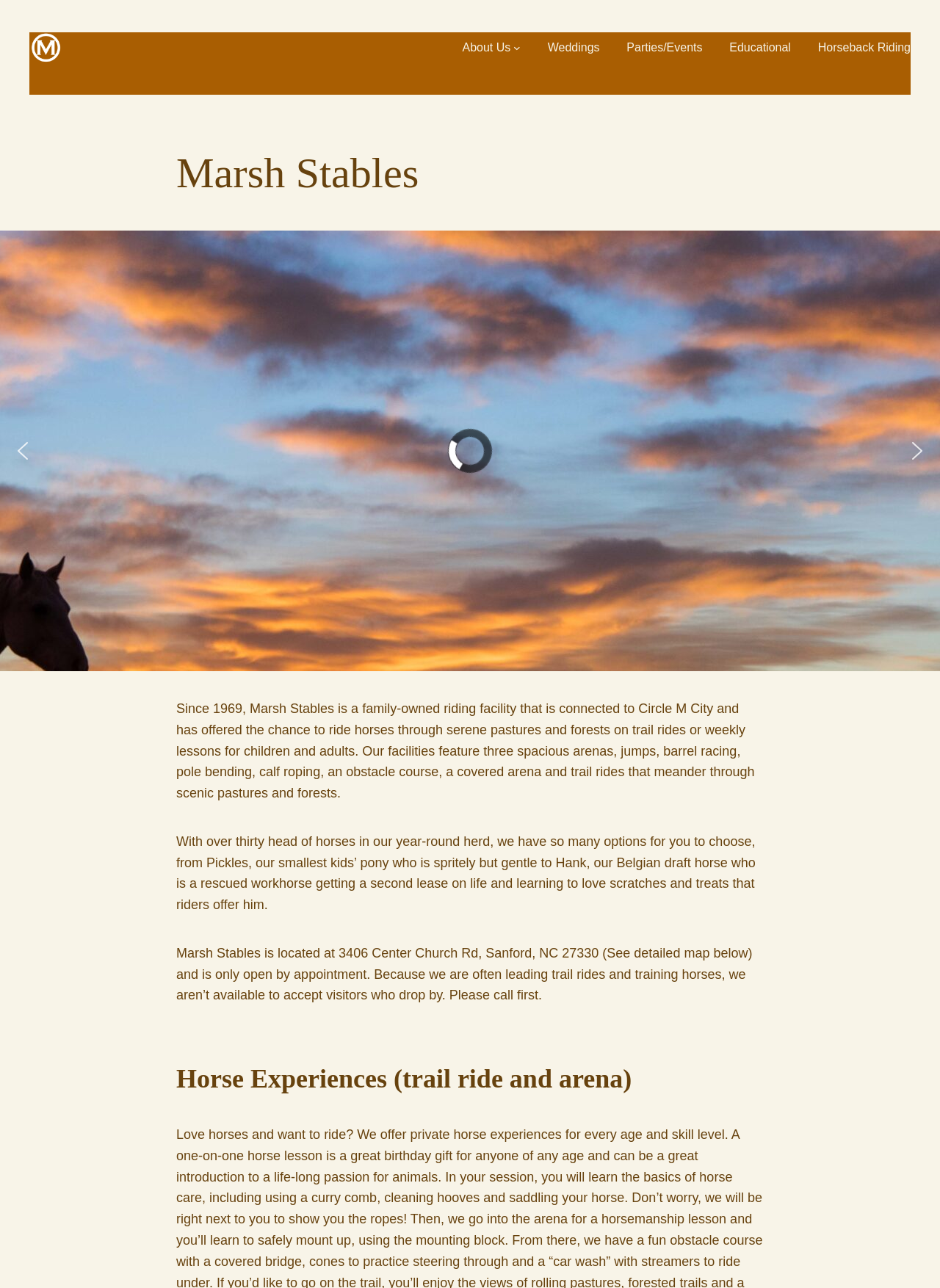Please find the bounding box coordinates for the clickable element needed to perform this instruction: "Click the previous arrow".

[0.012, 0.341, 0.037, 0.359]